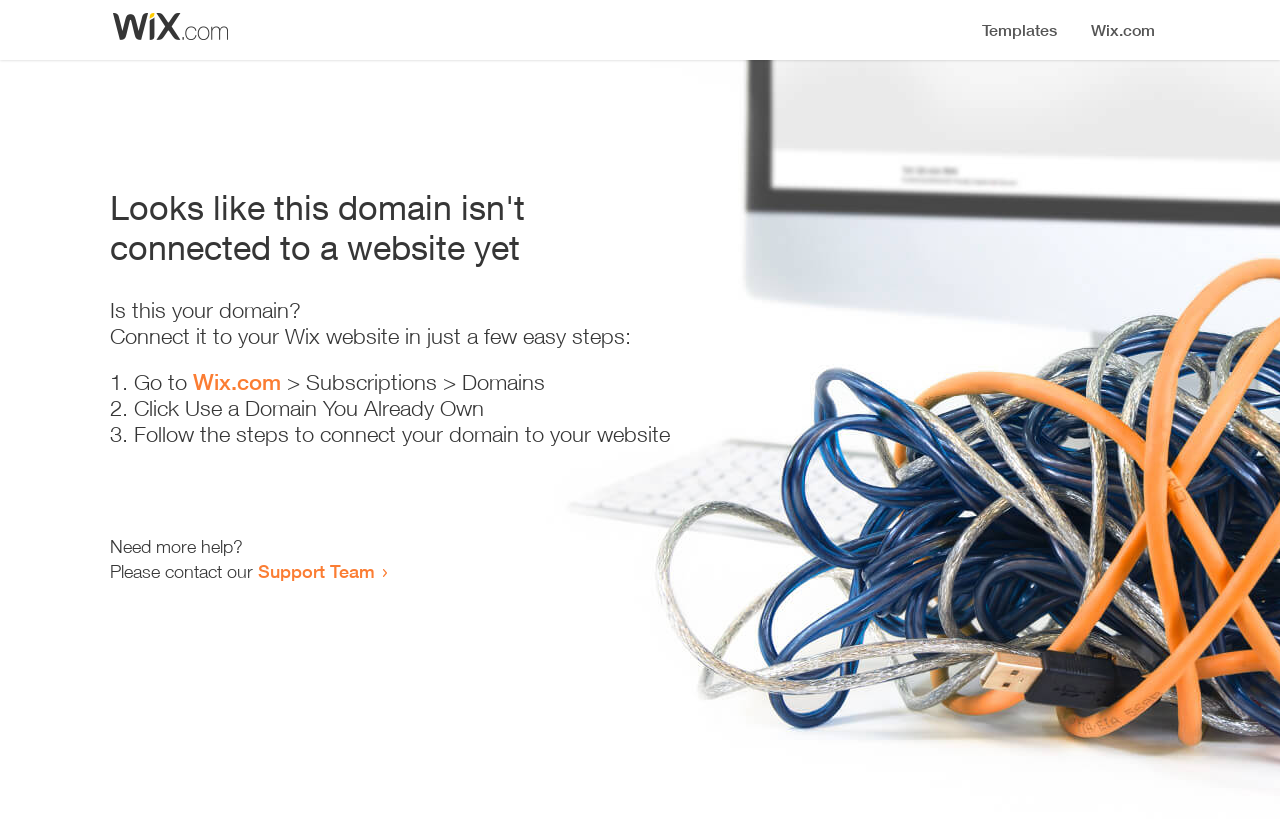Provide the bounding box coordinates of the HTML element this sentence describes: "Wix.com".

[0.151, 0.451, 0.22, 0.482]